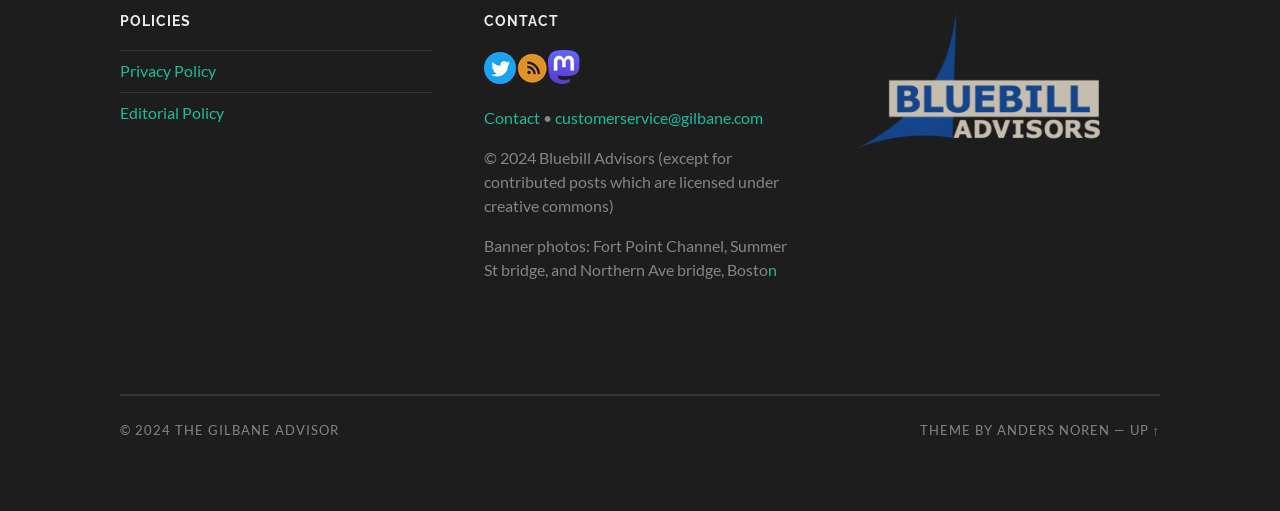Can you show the bounding box coordinates of the region to click on to complete the task described in the instruction: "Follow on Twitter"?

[0.378, 0.133, 0.403, 0.17]